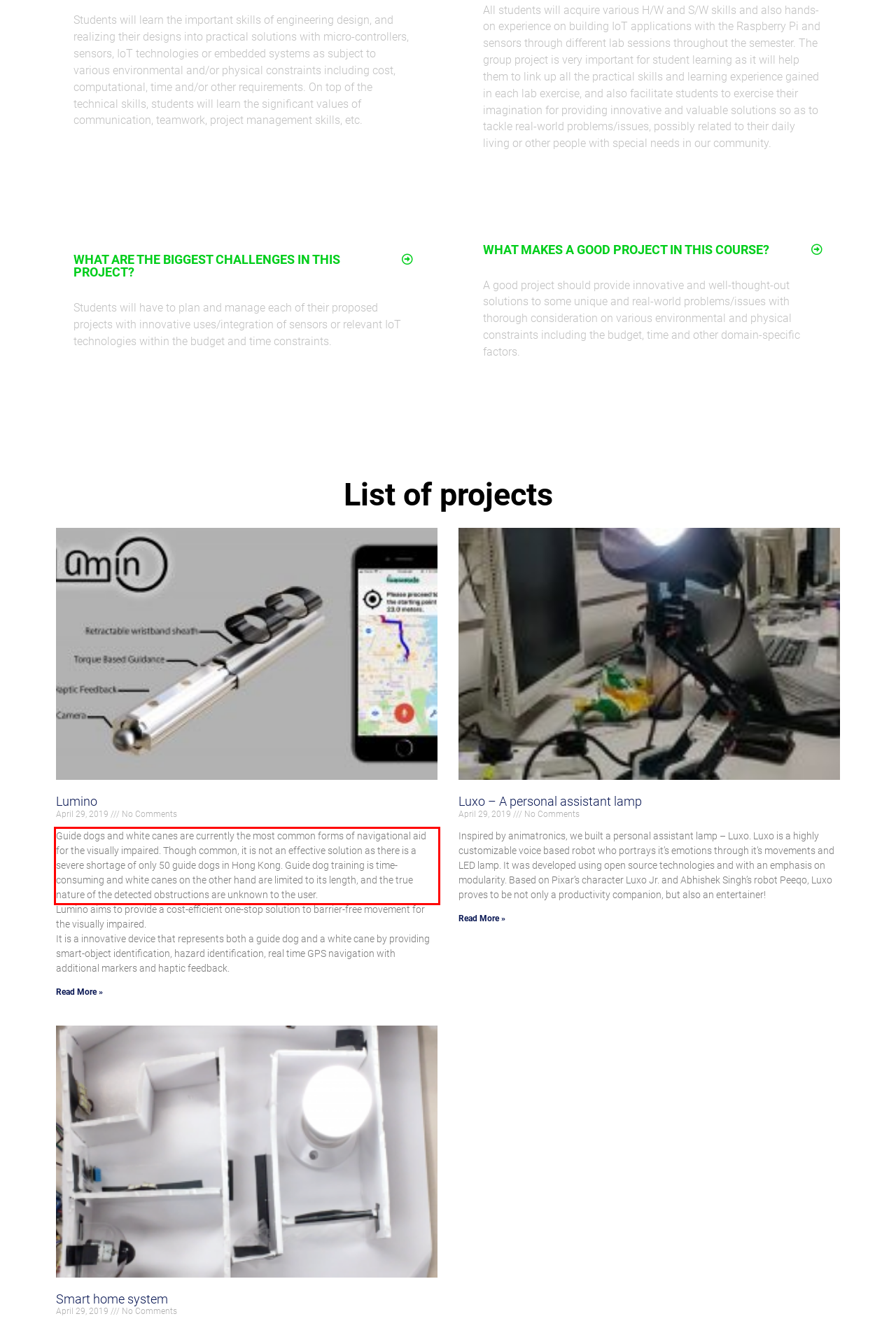Look at the provided screenshot of the webpage and perform OCR on the text within the red bounding box.

Guide dogs and white canes are currently the most common forms of navigational aid for the visually impaired. Though common, it is not an effective solution as there is a severe shortage of only 50 guide dogs in Hong Kong. Guide dog training is time-consuming and white canes on the other hand are limited to its length, and the true nature of the detected obstructions are unknown to the user.